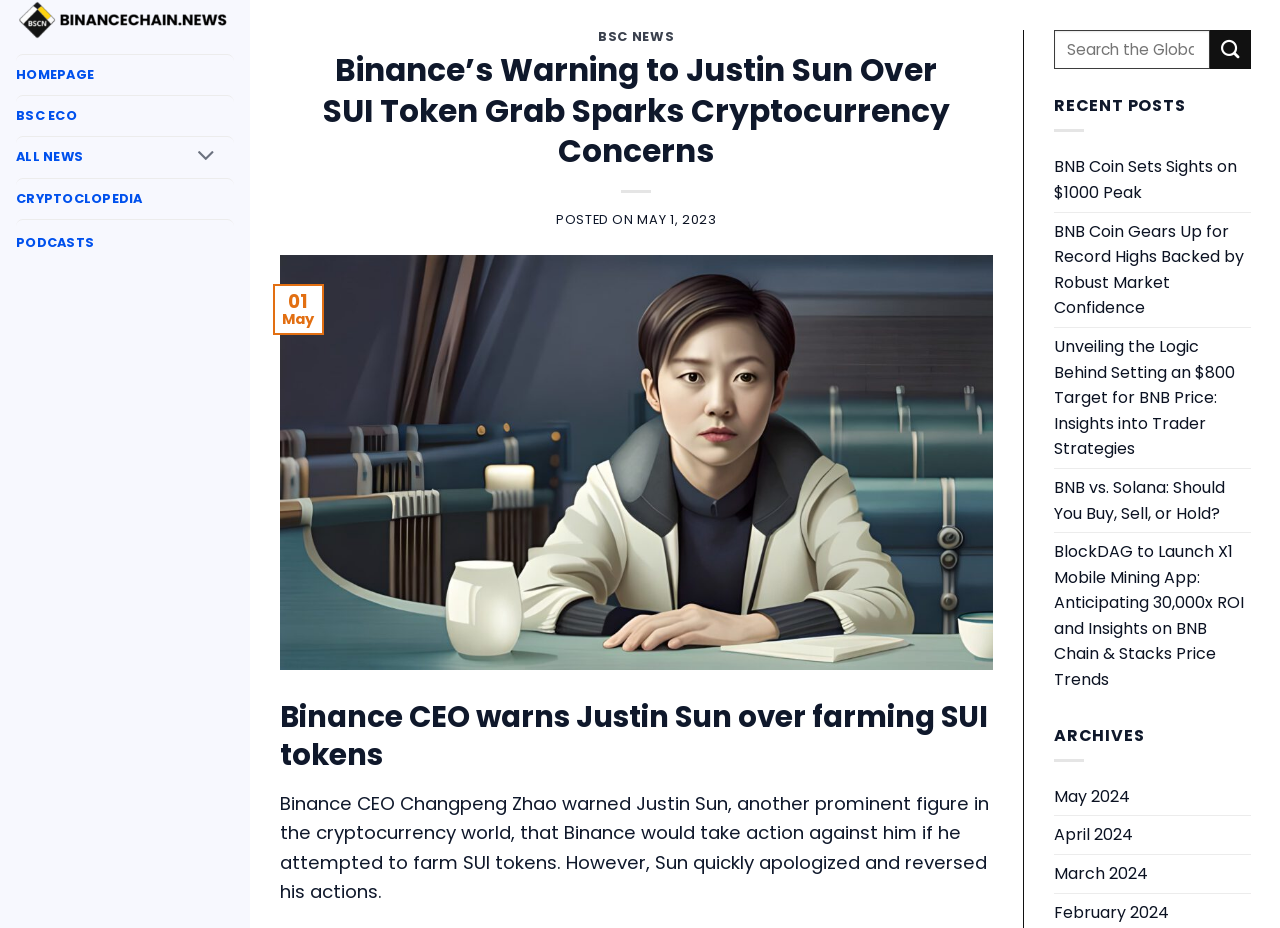Answer with a single word or phrase: 
How many recent posts are listed?

5